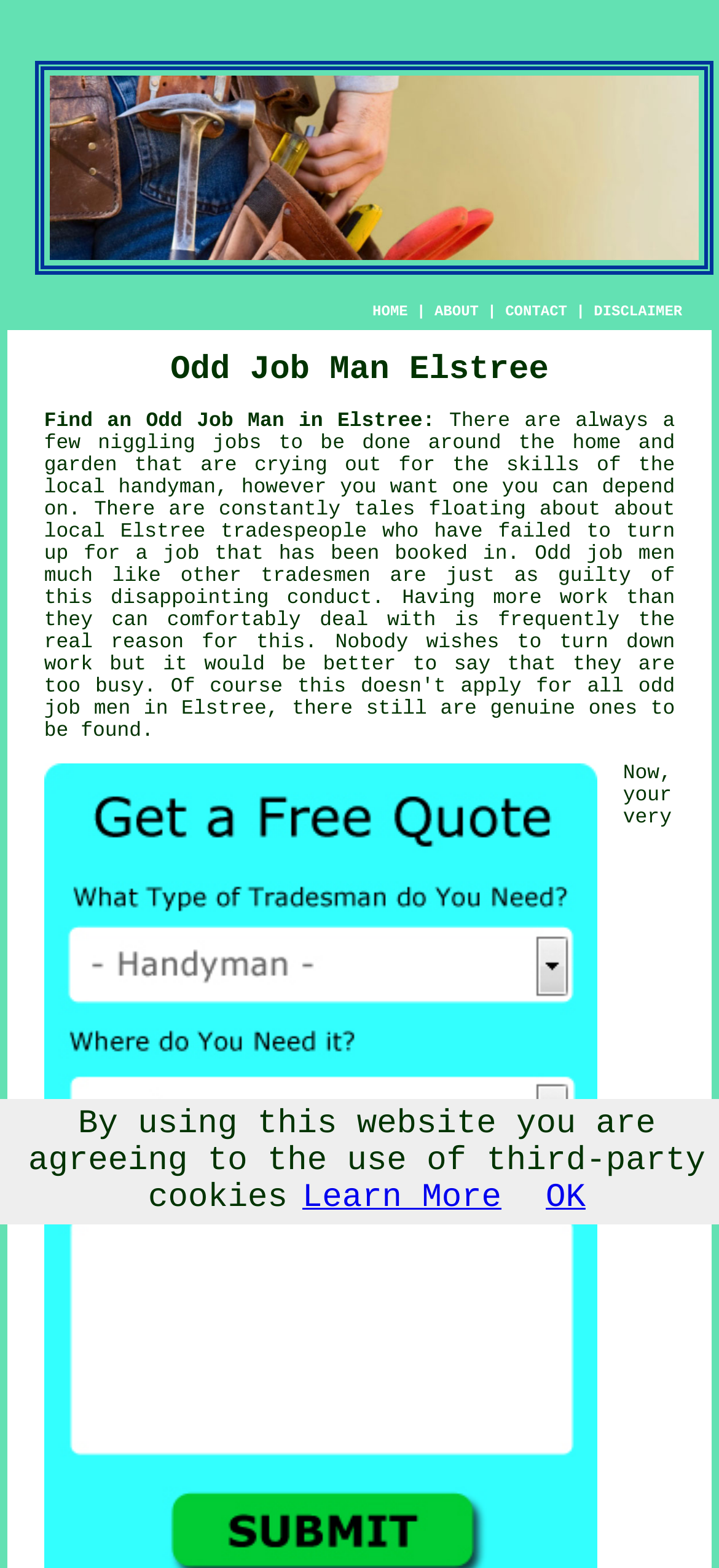Please give a concise answer to this question using a single word or phrase: 
What type of jobs are being referred to?

Niggling jobs